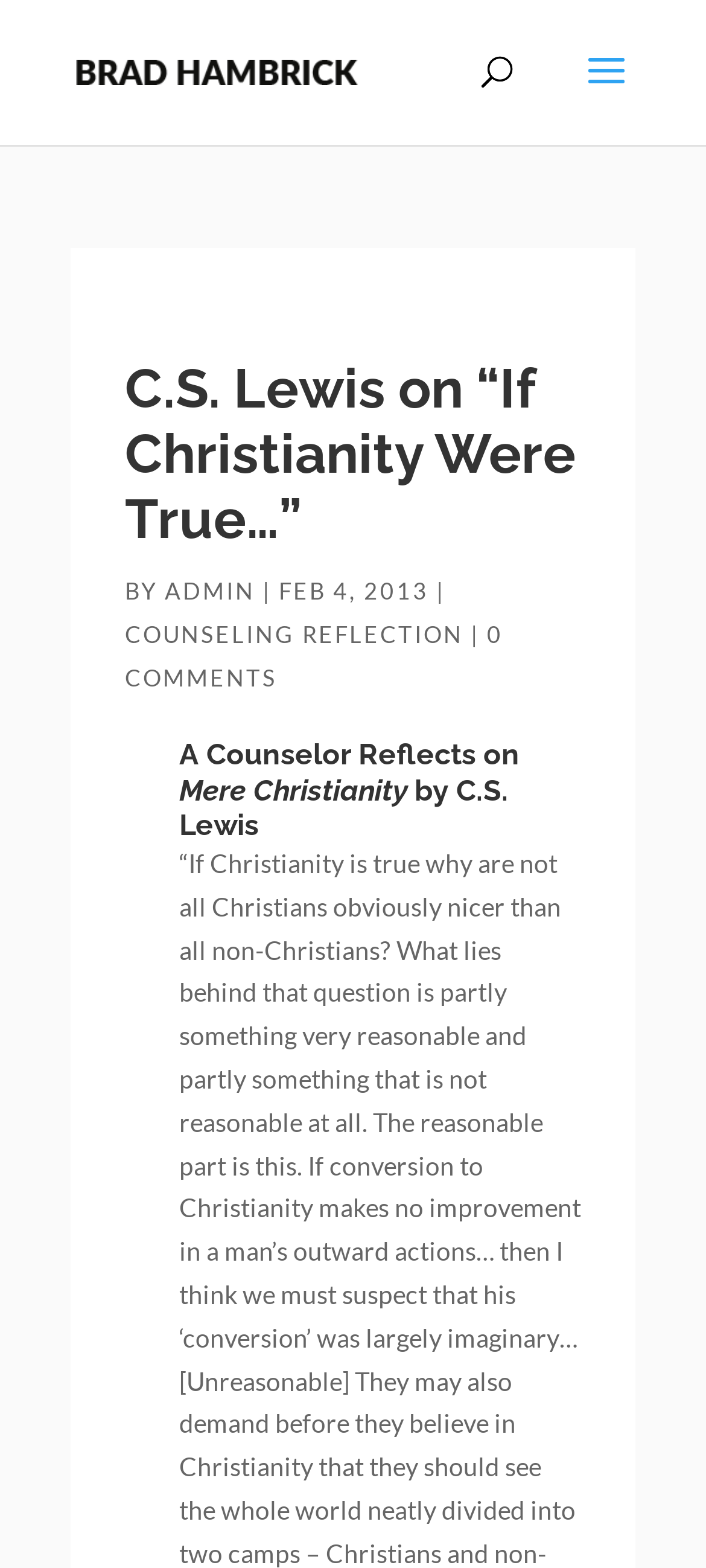Answer with a single word or phrase: 
What is the category of this article?

COUNSELING REFLECTION